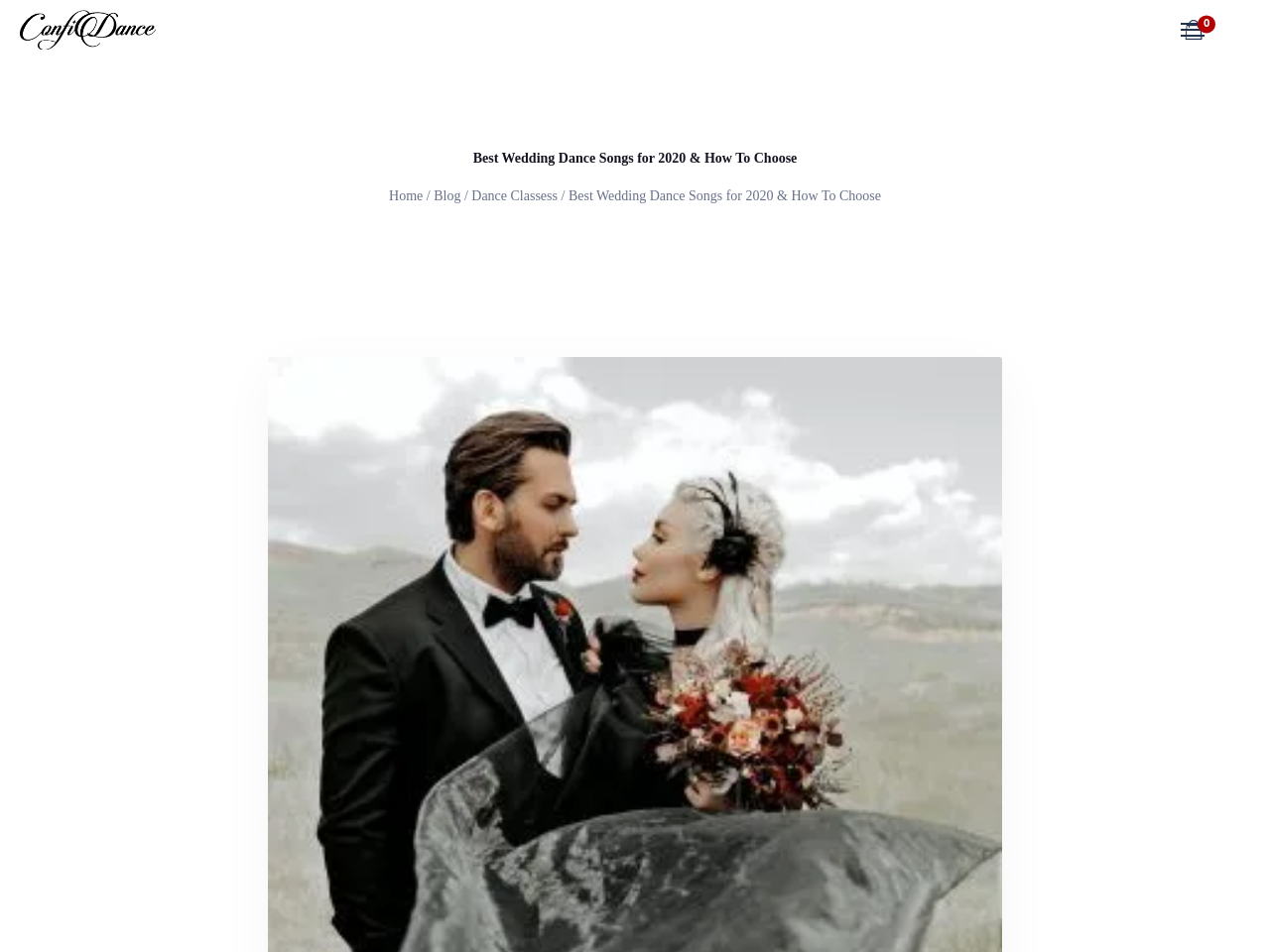Using the format (top-left x, top-left y, bottom-right x, bottom-right y), and given the element description, identify the bounding box coordinates within the screenshot: Dance Classess

[0.371, 0.192, 0.439, 0.22]